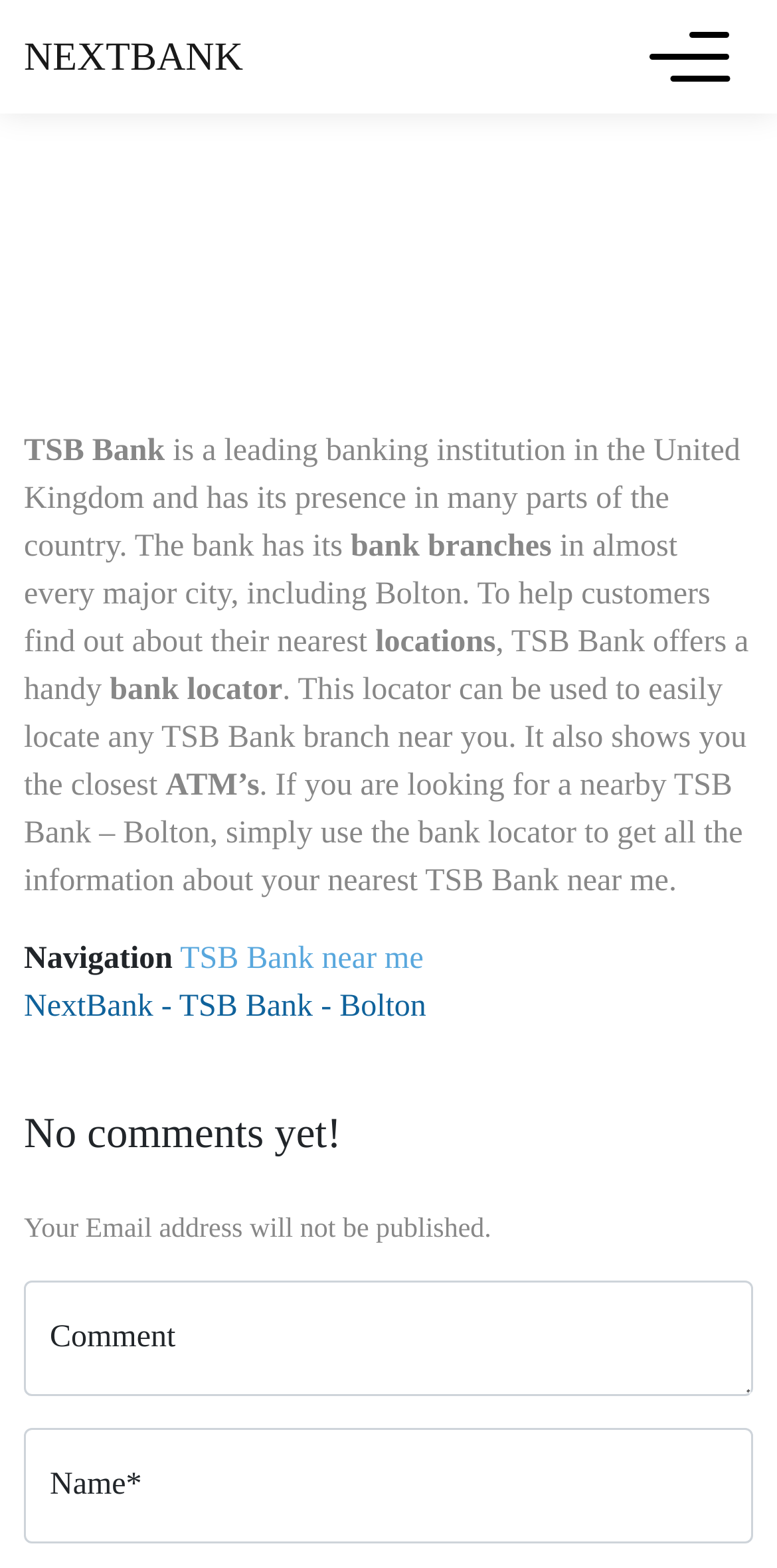Identify and provide the bounding box for the element described by: "parent_node: Comment name="ec6d760287" placeholder="Comment*"".

[0.031, 0.817, 0.969, 0.89]